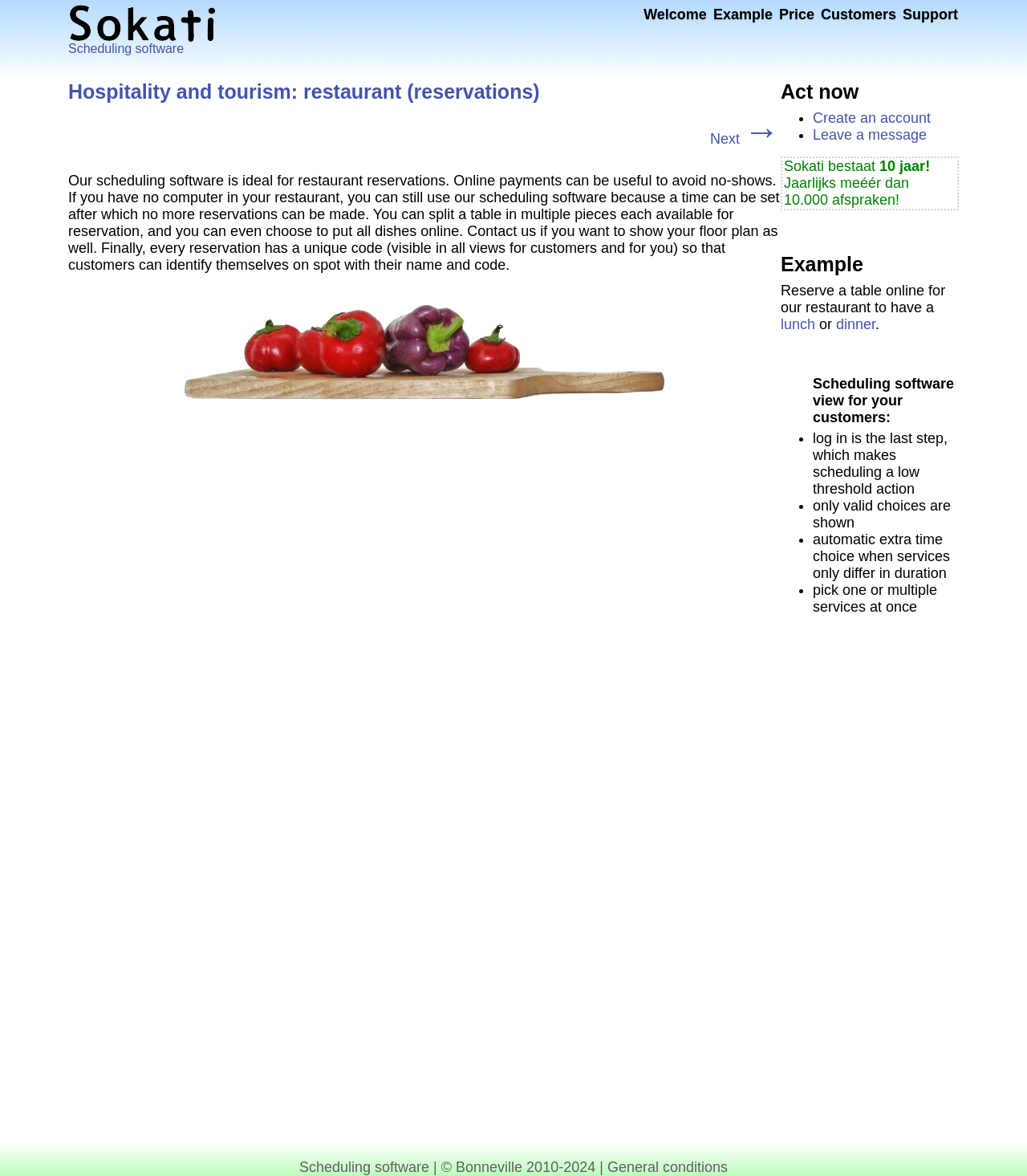Answer briefly with one word or phrase:
What can be shown online according to this software?

Dishes